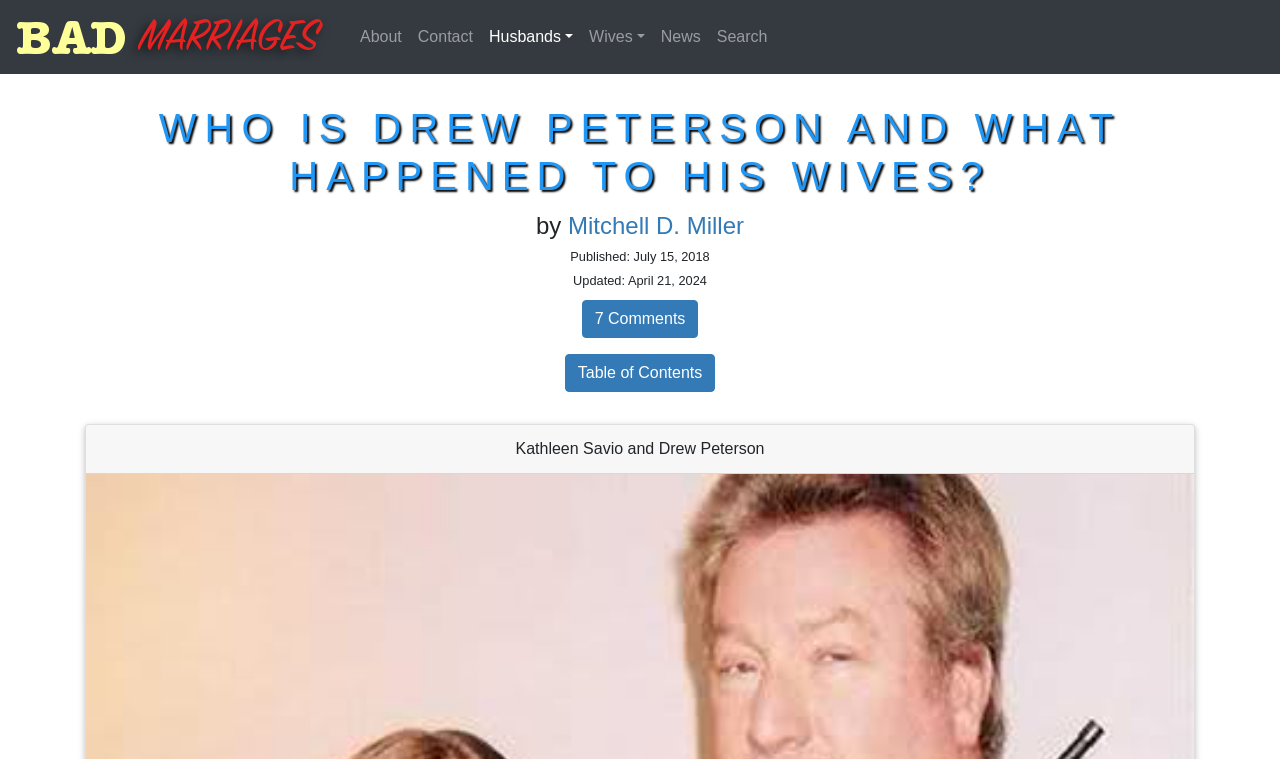Please give a succinct answer to the question in one word or phrase:
What is the name of the author of this article?

Mitchell D. Miller